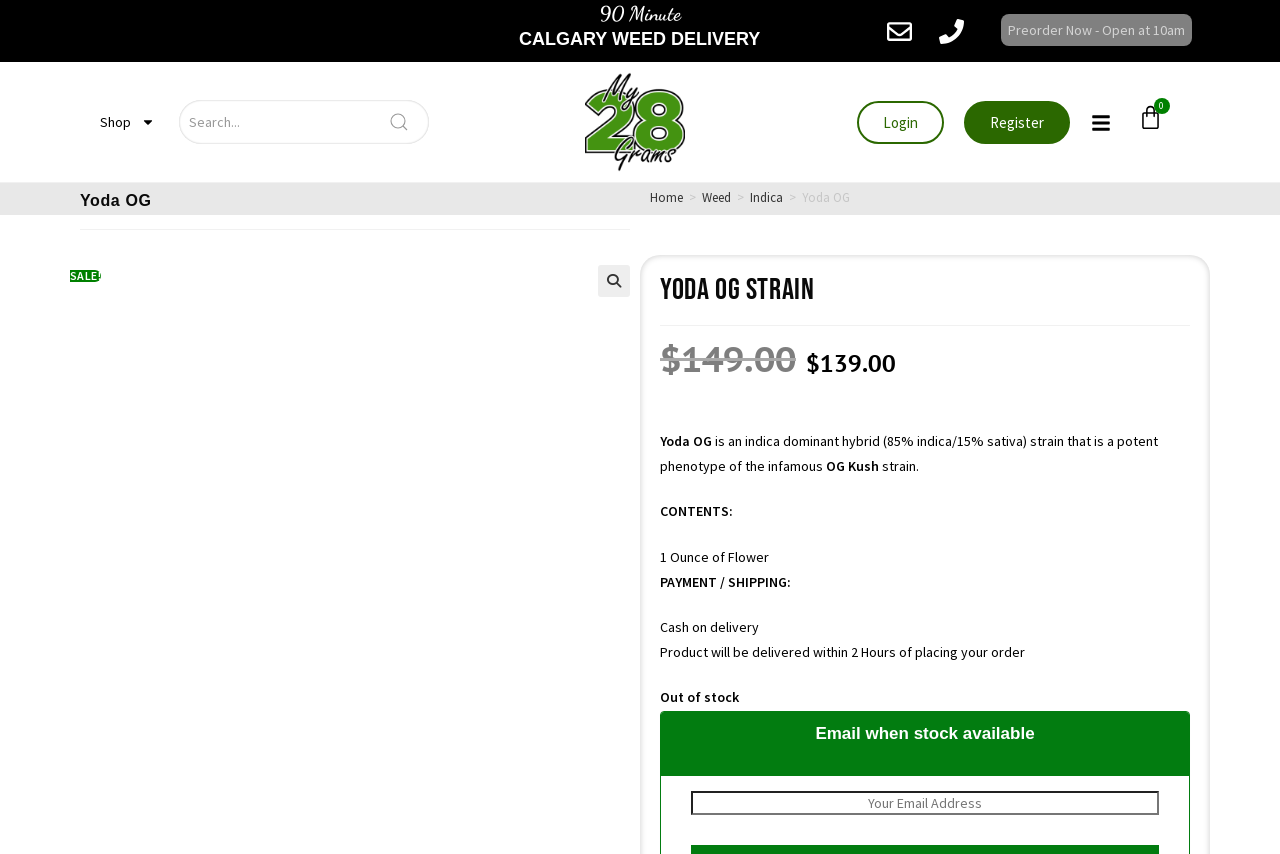Select the bounding box coordinates of the element I need to click to carry out the following instruction: "View your cart".

[0.889, 0.123, 0.924, 0.157]